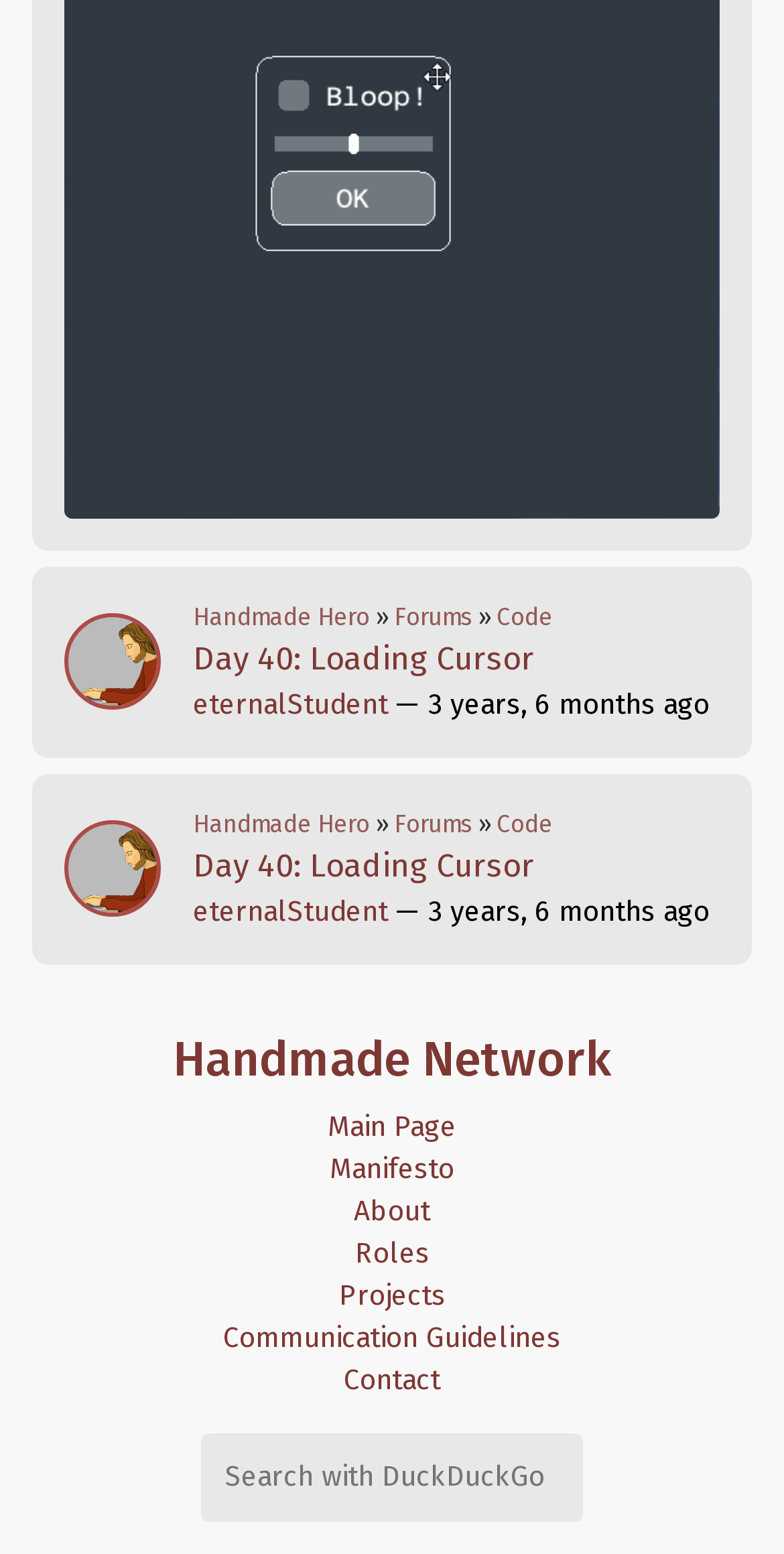Determine the bounding box coordinates for the clickable element to execute this instruction: "Search with DuckDuckGo". Provide the coordinates as four float numbers between 0 and 1, i.e., [left, top, right, bottom].

[0.267, 0.927, 0.733, 0.974]